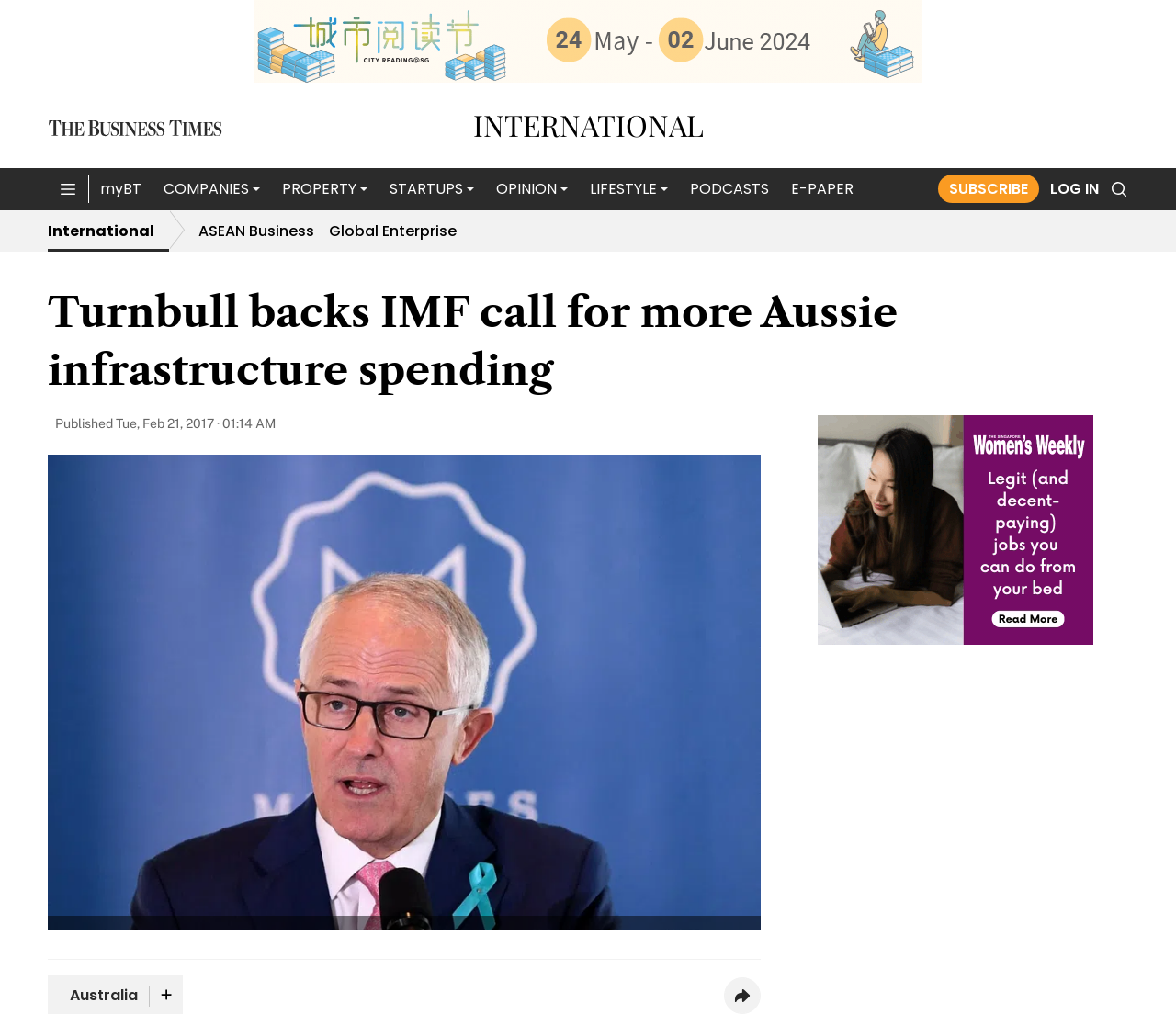What is the date of the current article?
Give a one-word or short phrase answer based on the image.

Tue, Feb 21, 2017